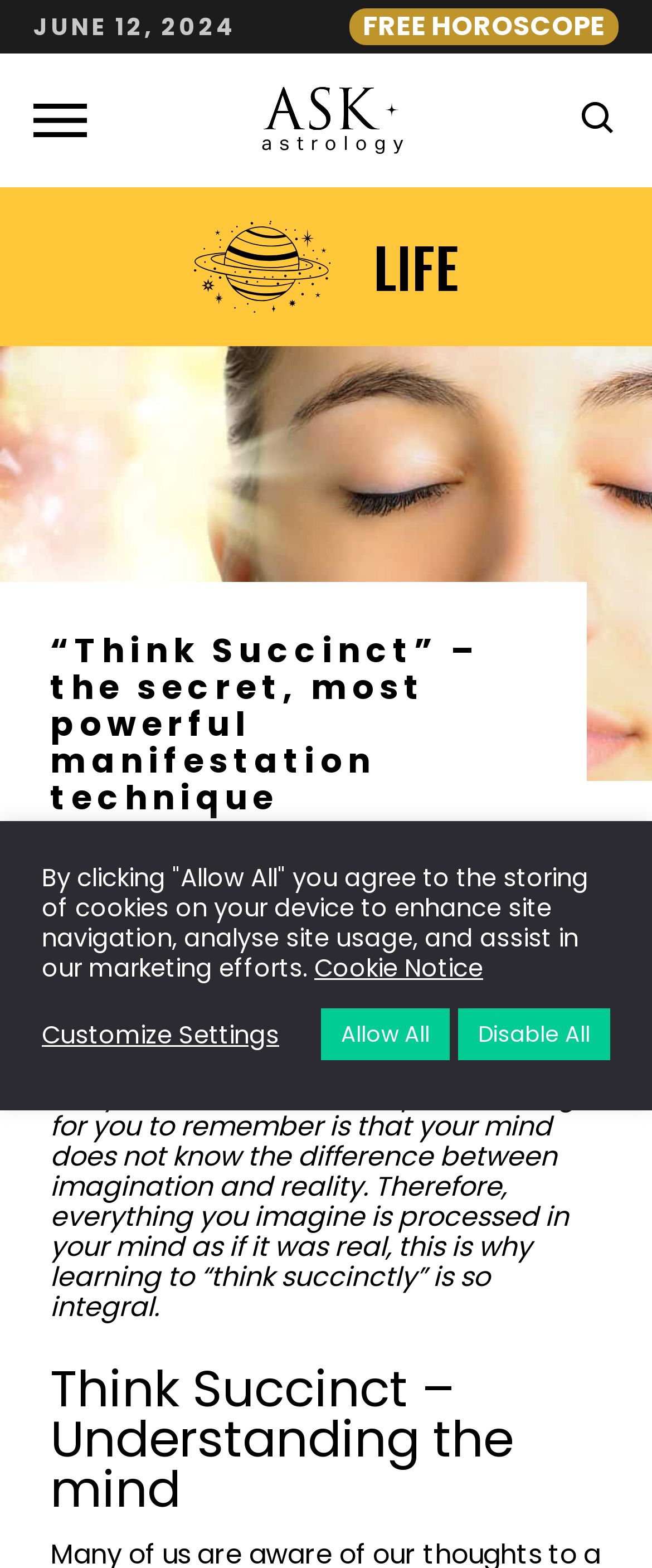What is the topic of the article?
Answer the question in a detailed and comprehensive manner.

The topic of the article can be determined by reading the heading '“Think Succinct” – the secret, most powerful manifestation technique' and the surrounding text, which discusses the power of the mind and how to use the 'Think Succinct' method to alter one's life.